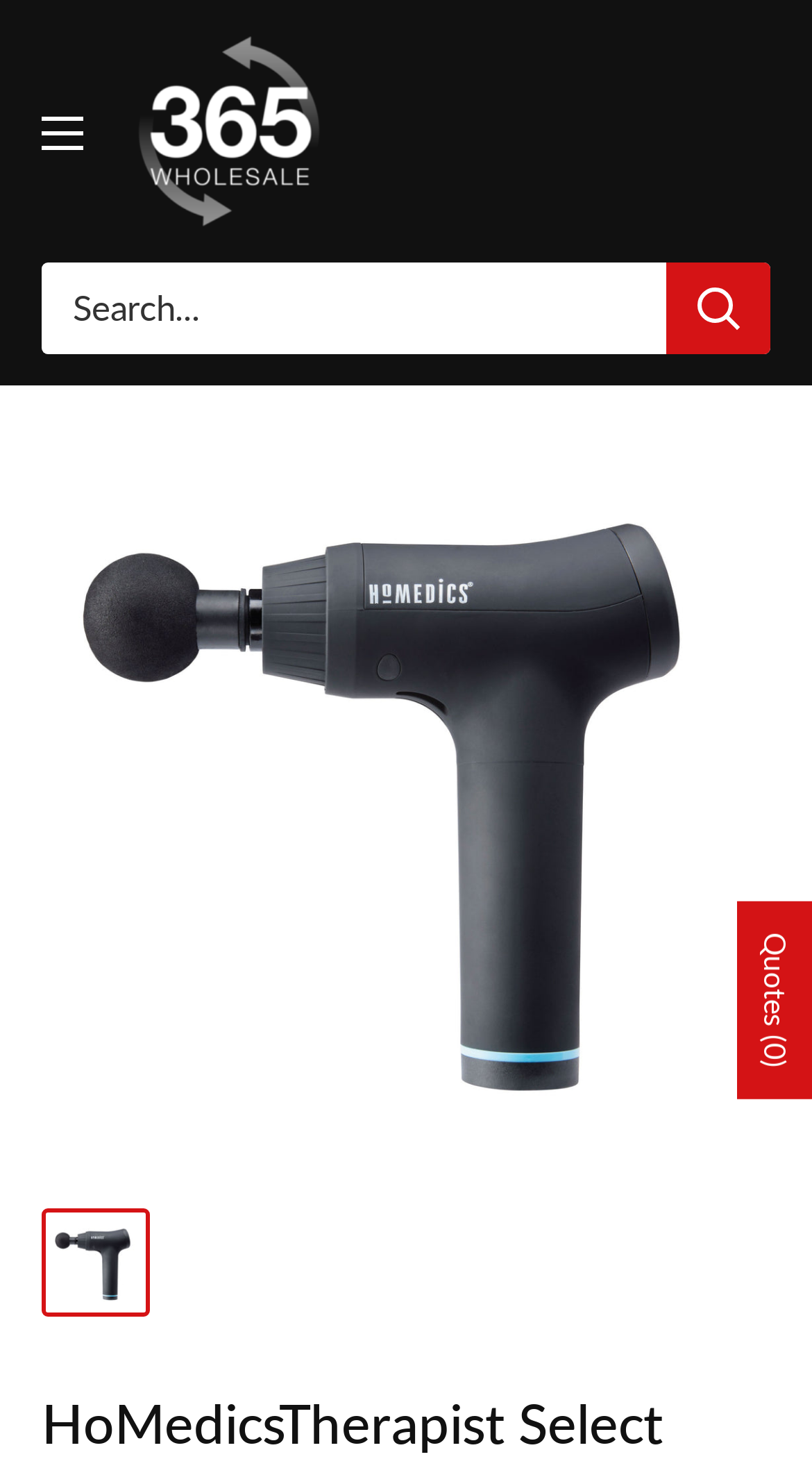Locate the bounding box of the UI element based on this description: "aria-label="Search..." name="q" placeholder="Search..."". Provide four float numbers between 0 and 1 as [left, top, right, bottom].

[0.051, 0.178, 0.821, 0.24]